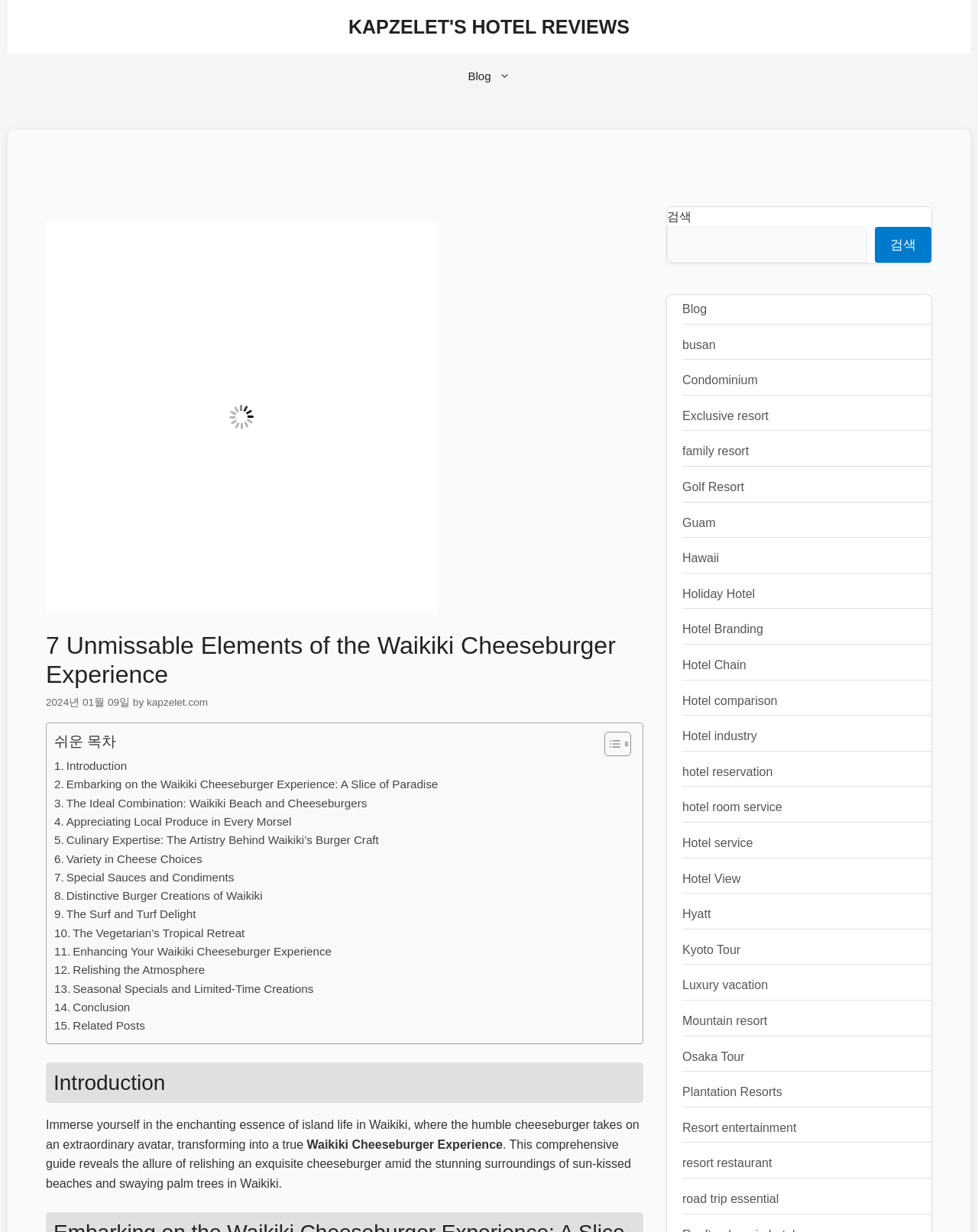Please locate the UI element described by "Variety in Cheese Choices" and provide its bounding box coordinates.

[0.055, 0.69, 0.207, 0.705]